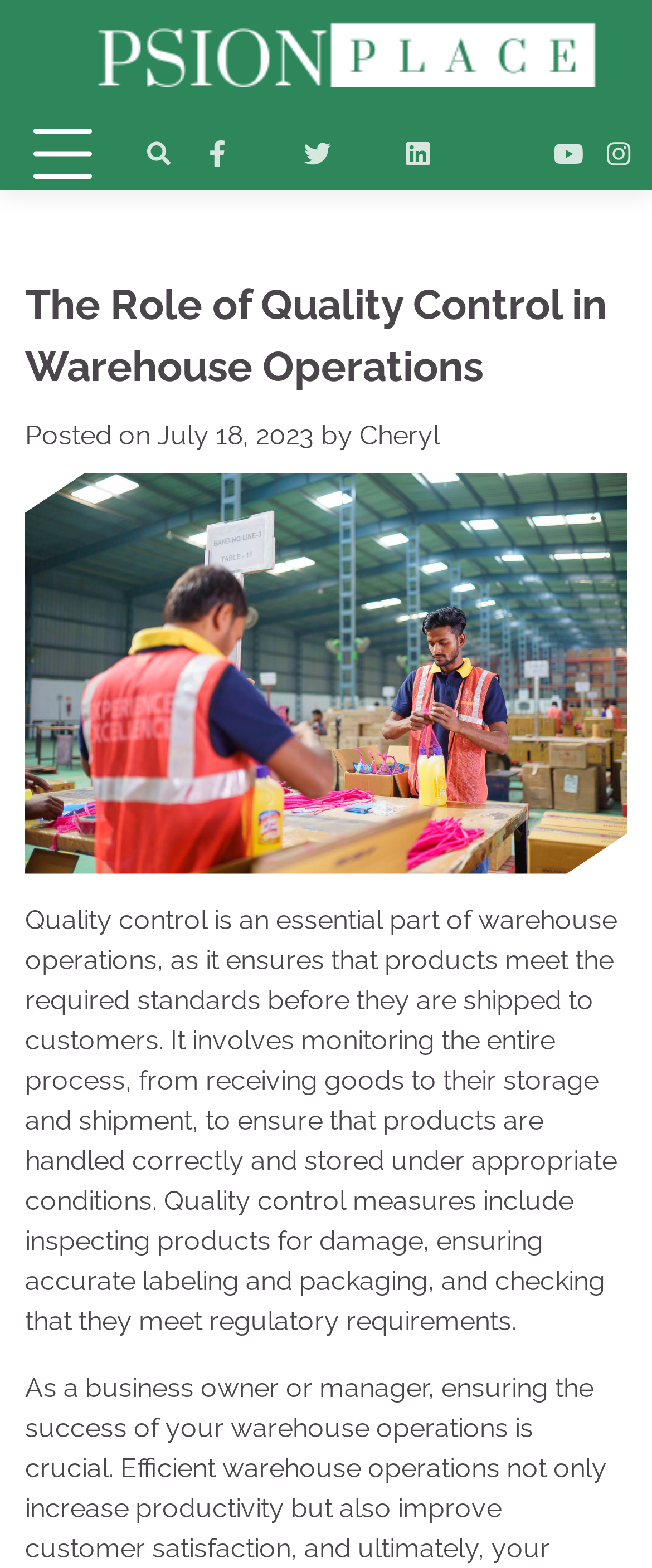Determine the main heading text of the webpage.

The Role of Quality Control in Warehouse Operations